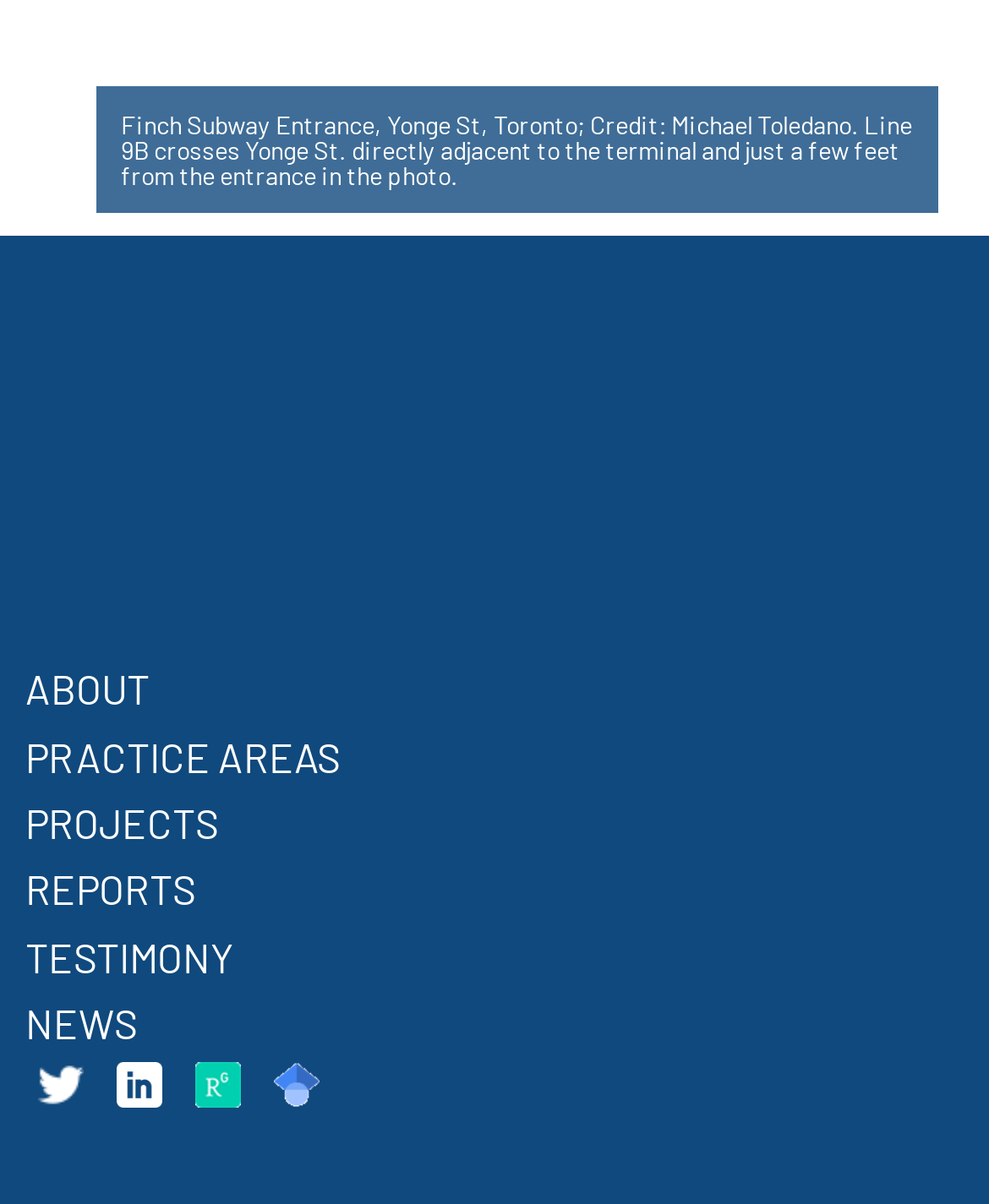What is the position of the 'PROJECTS' link?
Provide a comprehensive and detailed answer to the question.

The position of the 'PROJECTS' link can be determined by examining the y1 and y2 coordinates of the link elements in the contentinfo section. The 'PROJECTS' link has a y1 coordinate of 0.663, which is the fourth lowest y1 coordinate among the link elements.